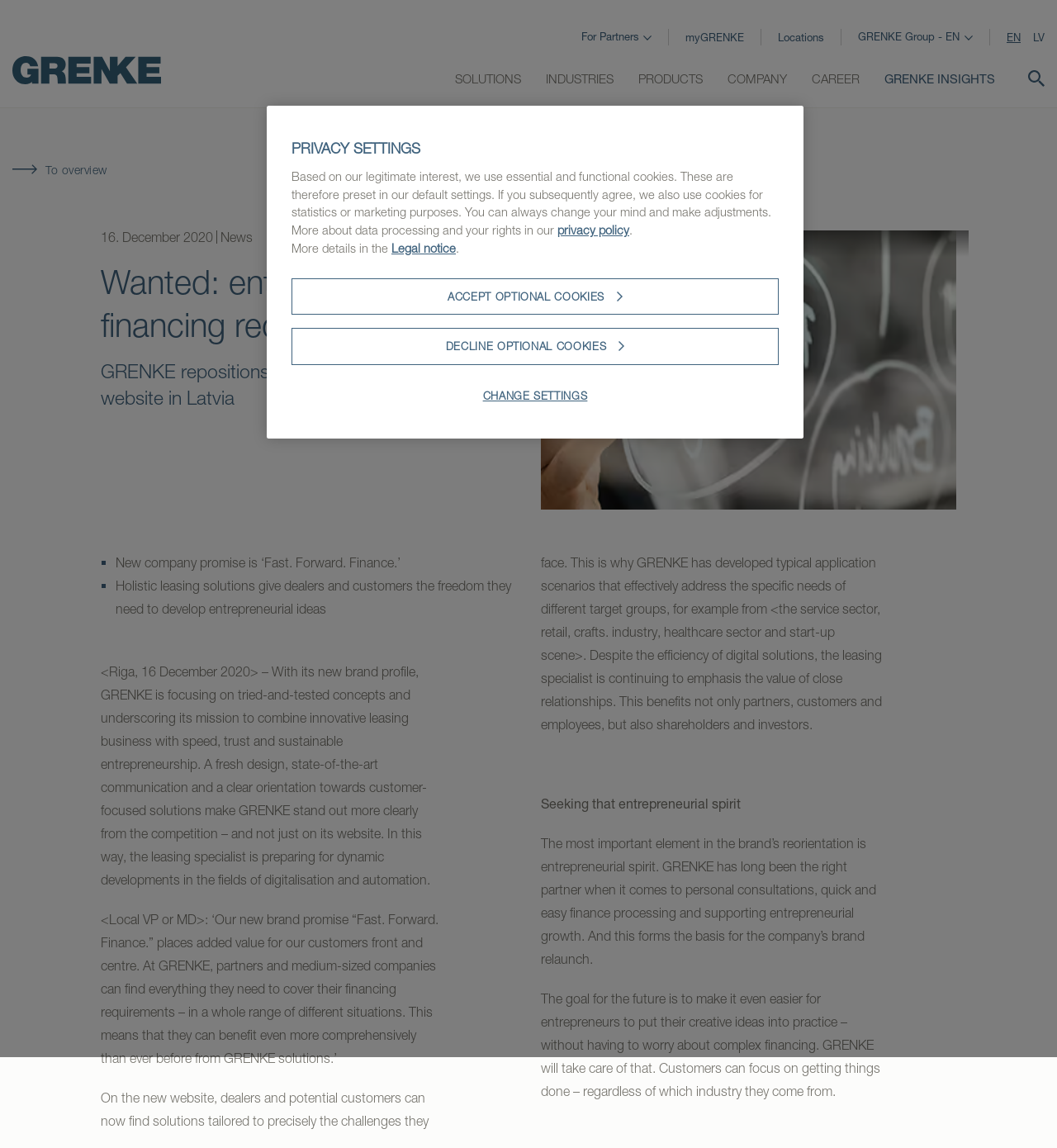What is the purpose of the new website of GRENKE?
Please elaborate on the answer to the question with detailed information.

The purpose of the new website of GRENKE is to provide solutions tailored to customers' needs, which is mentioned in the news article, specifically in the element with the text 'On the new website, dealers and potential customers can now find solutions tailored to precisely the challenges they face'.